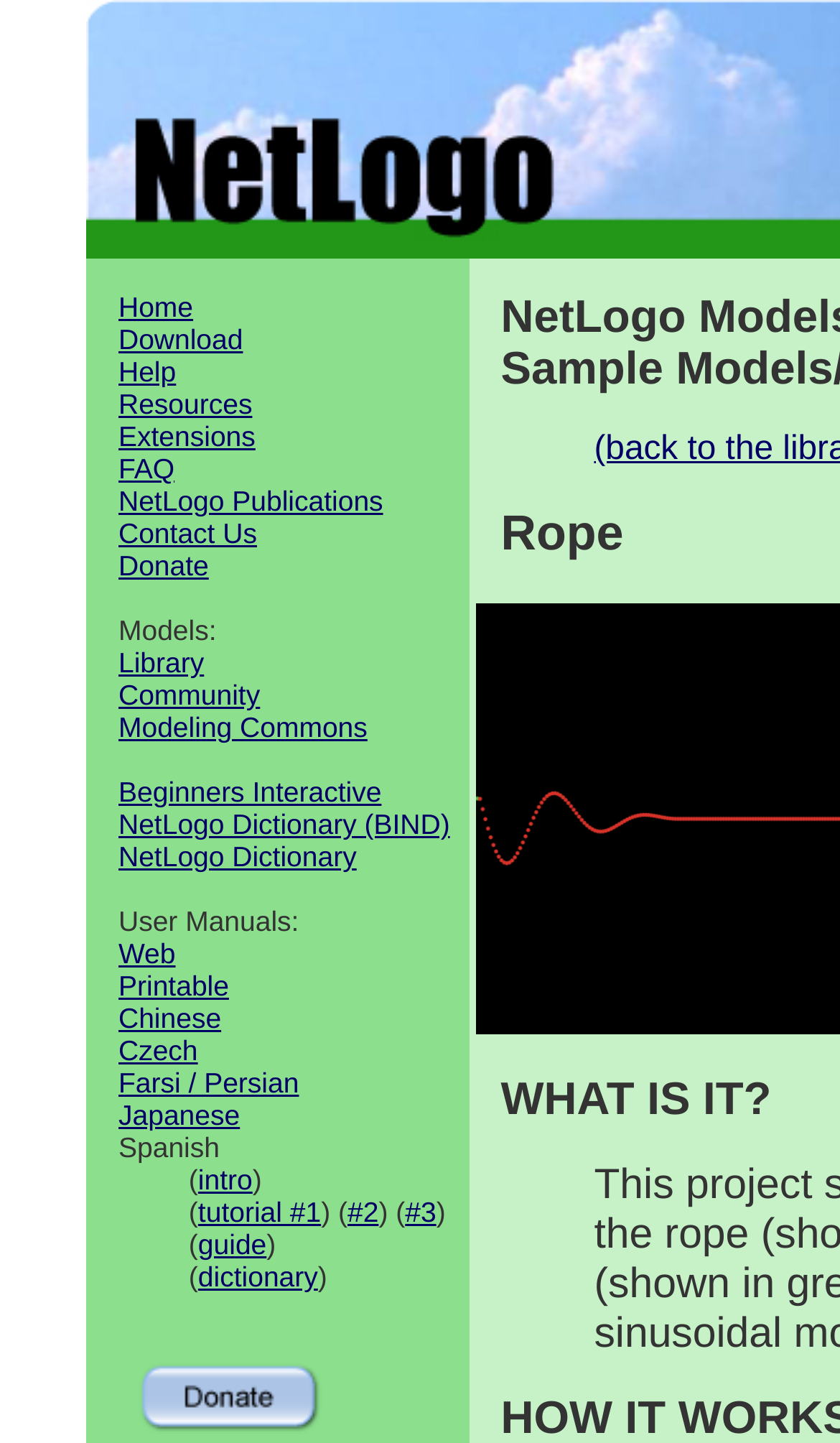Provide the bounding box coordinates of the area you need to click to execute the following instruction: "Click on the 'Library' link".

[0.141, 0.448, 0.243, 0.47]